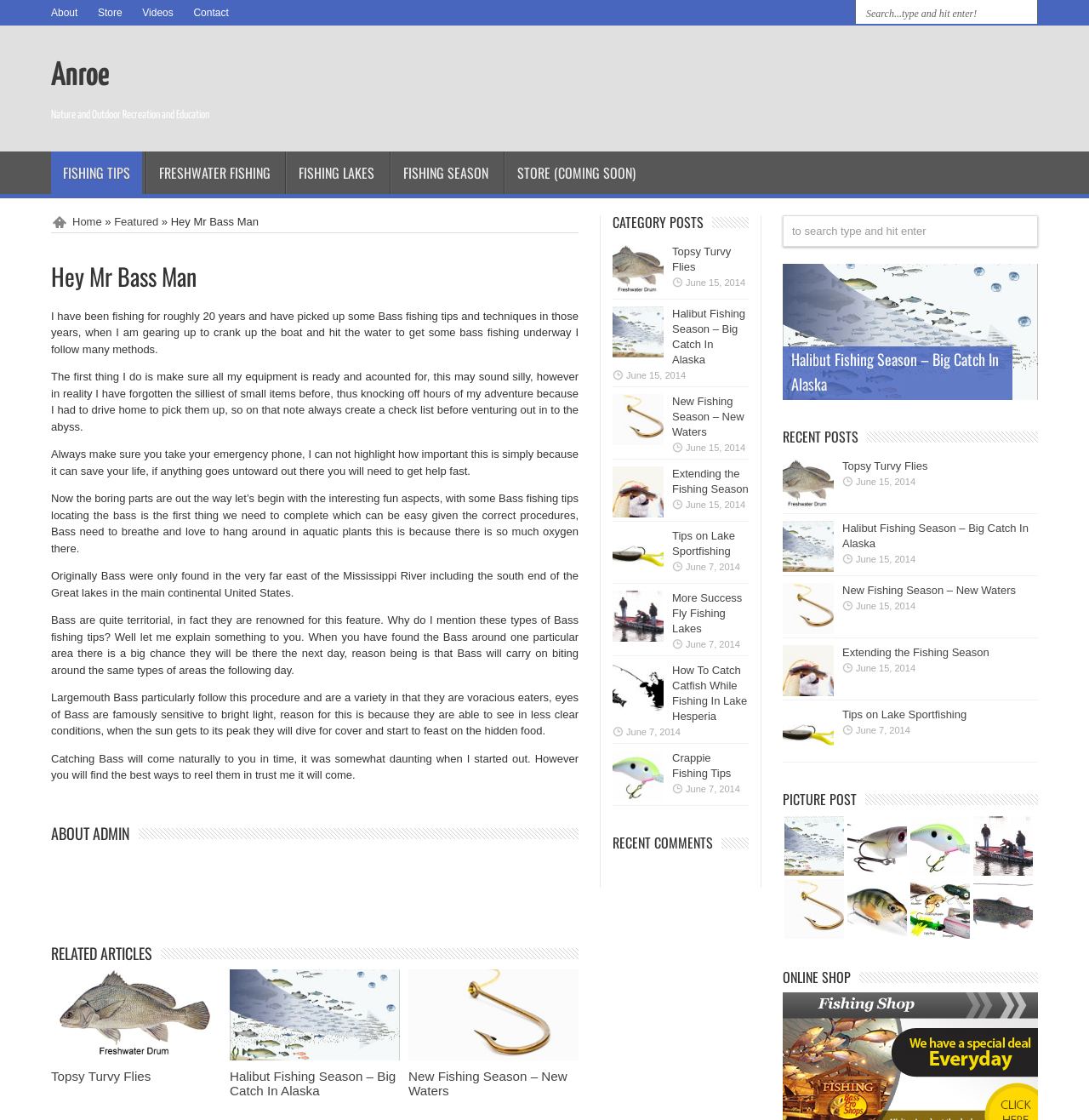Find the bounding box coordinates of the clickable area required to complete the following action: "Search for something".

[0.785, 0.0, 0.93, 0.024]